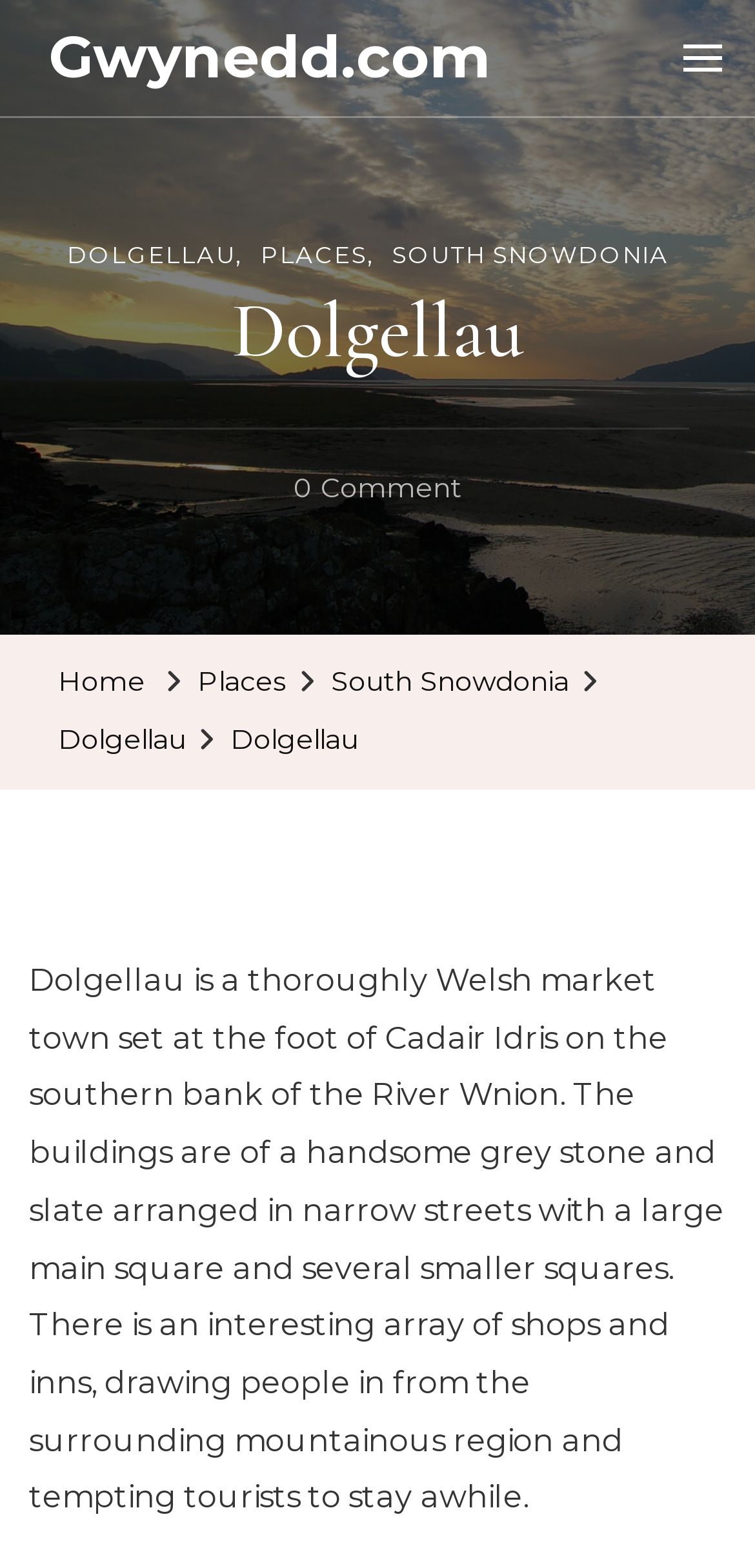Please predict the bounding box coordinates of the element's region where a click is necessary to complete the following instruction: "Click on the link to Dolgellau". The coordinates should be represented by four float numbers between 0 and 1, i.e., [left, top, right, bottom].

[0.088, 0.15, 0.322, 0.175]